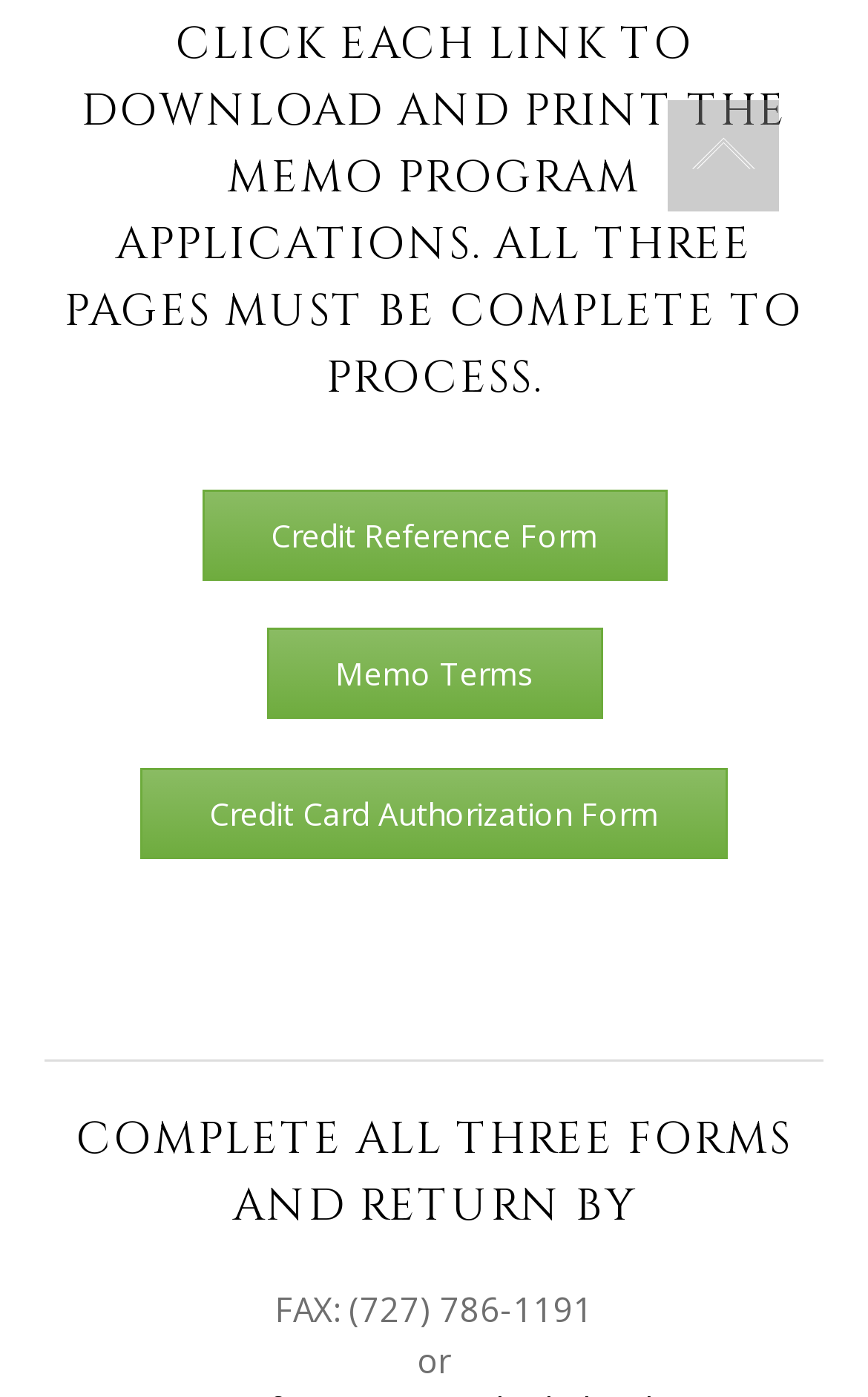How can the completed forms be returned?
Please respond to the question with a detailed and informative answer.

The webpage provides a fax number (727) 786-1191, suggesting that the completed forms can be returned by fax. Although it does not explicitly mention other means, it is implied that there may be alternative methods to return the forms.